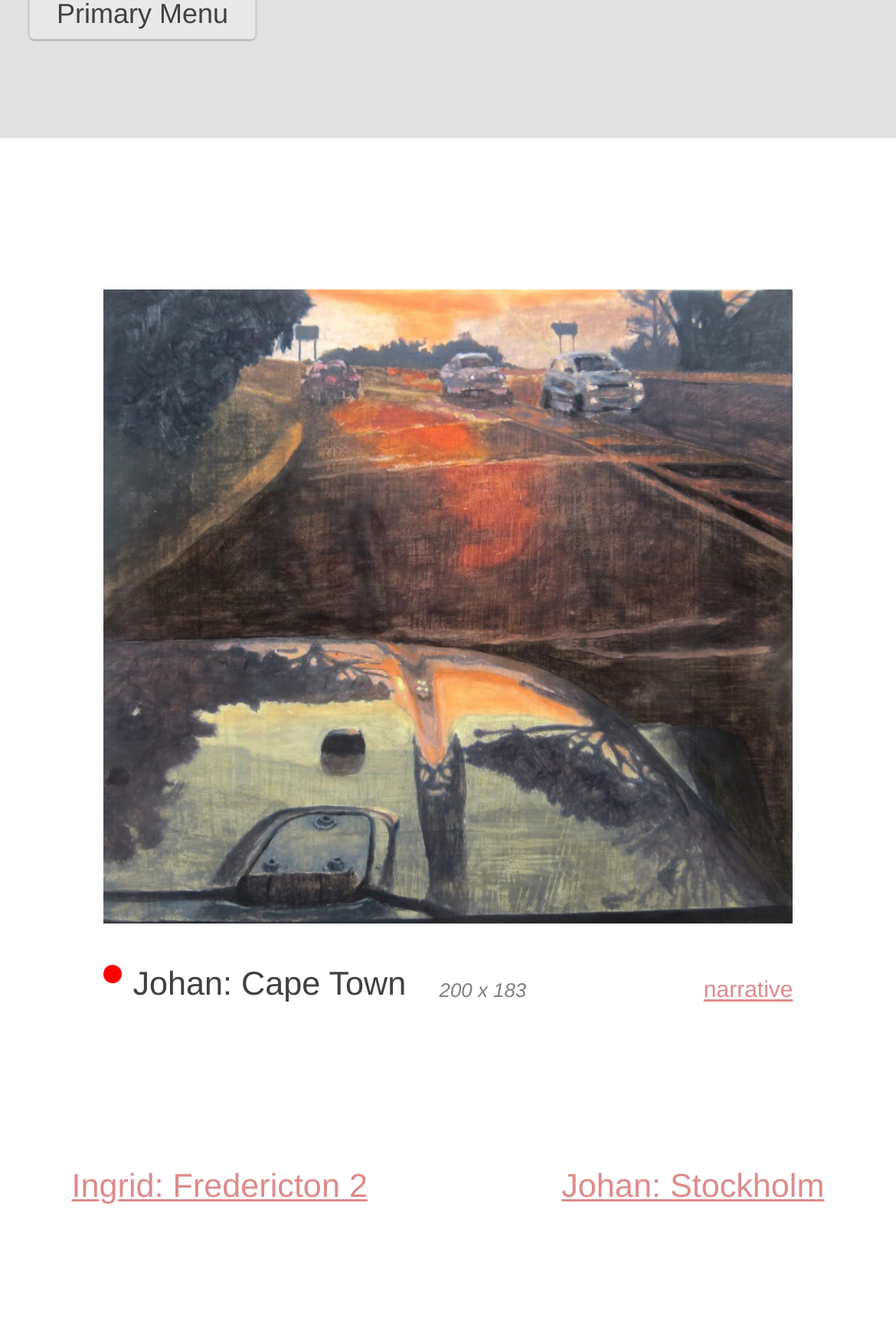Provide the bounding box coordinates, formatted as (top-left x, top-left y, bottom-right x, bottom-right y), with all values being floating point numbers between 0 and 1. Identify the bounding box of the UI element that matches the description: Ingrid: Fredericton 2

[0.08, 0.875, 0.41, 0.902]